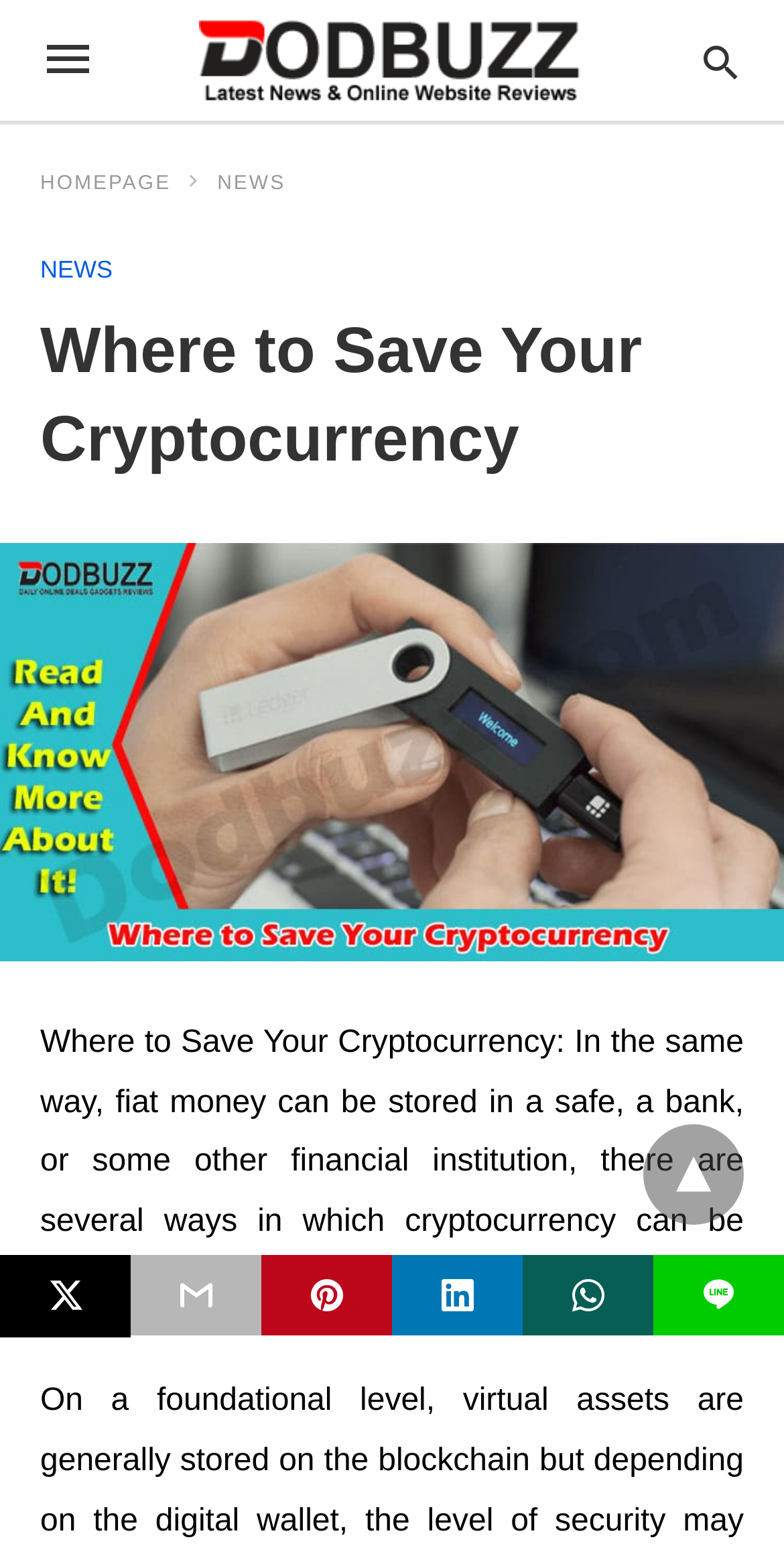Find the bounding box coordinates of the element I should click to carry out the following instruction: "Click the Dodbuzz Logo Header".

[0.253, 0.011, 0.74, 0.067]